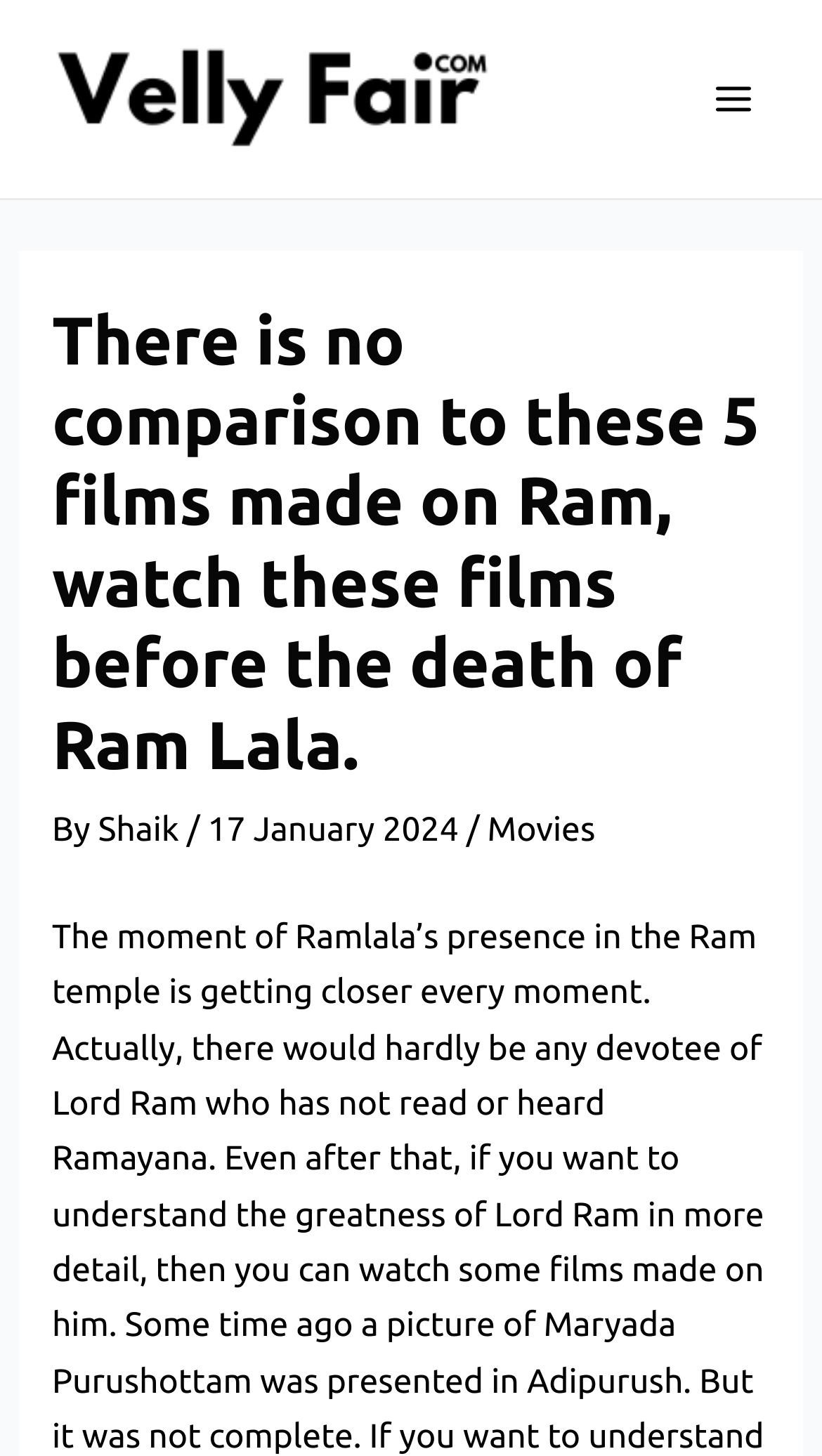Based on what you see in the screenshot, provide a thorough answer to this question: When was the article published?

I obtained the publication date by looking at the header section, where it displays the date '17 January 2024', which is the date when the article was published.